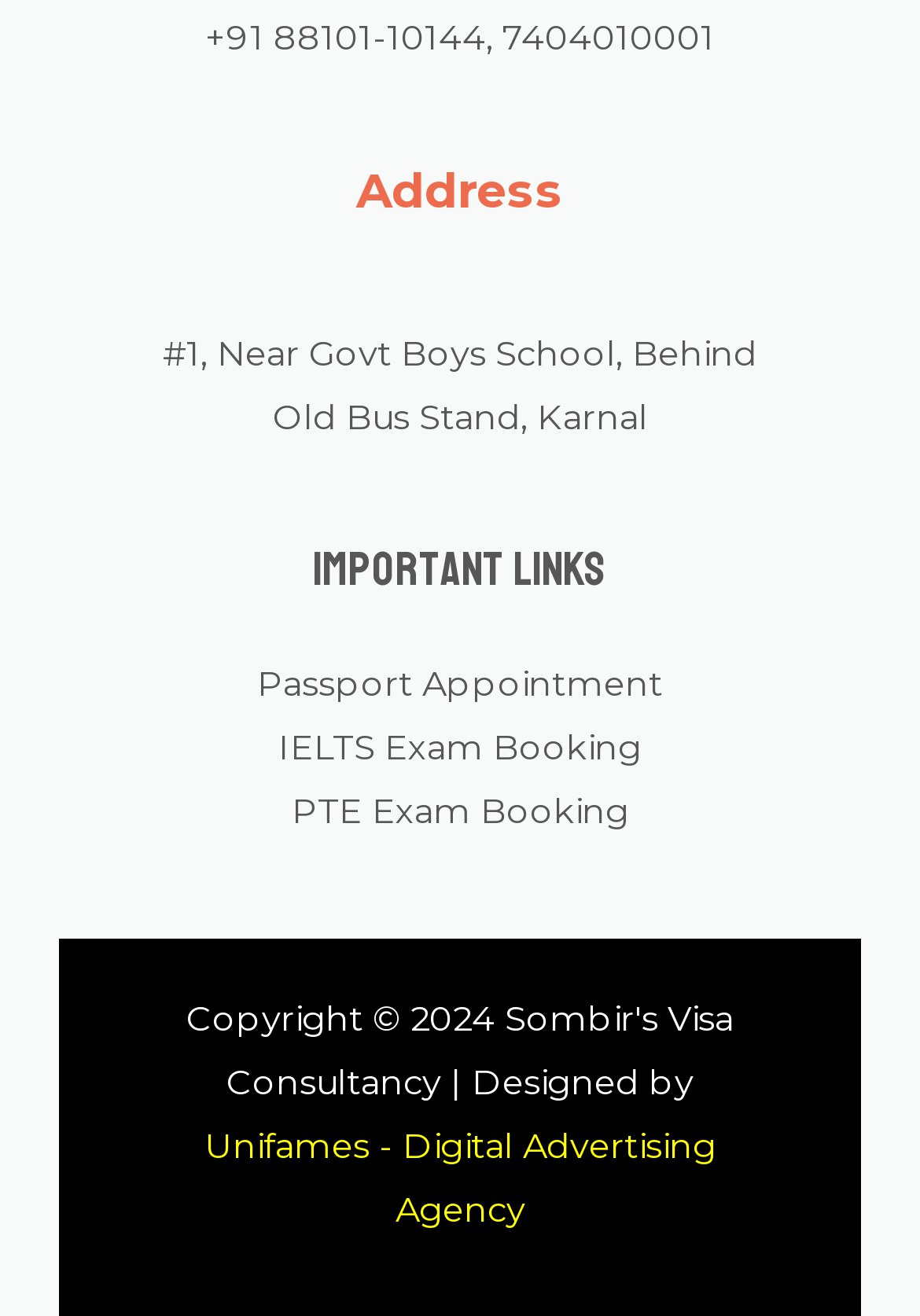Given the description "Unifames - Digital Advertising Agency", determine the bounding box of the corresponding UI element.

[0.222, 0.855, 0.778, 0.936]